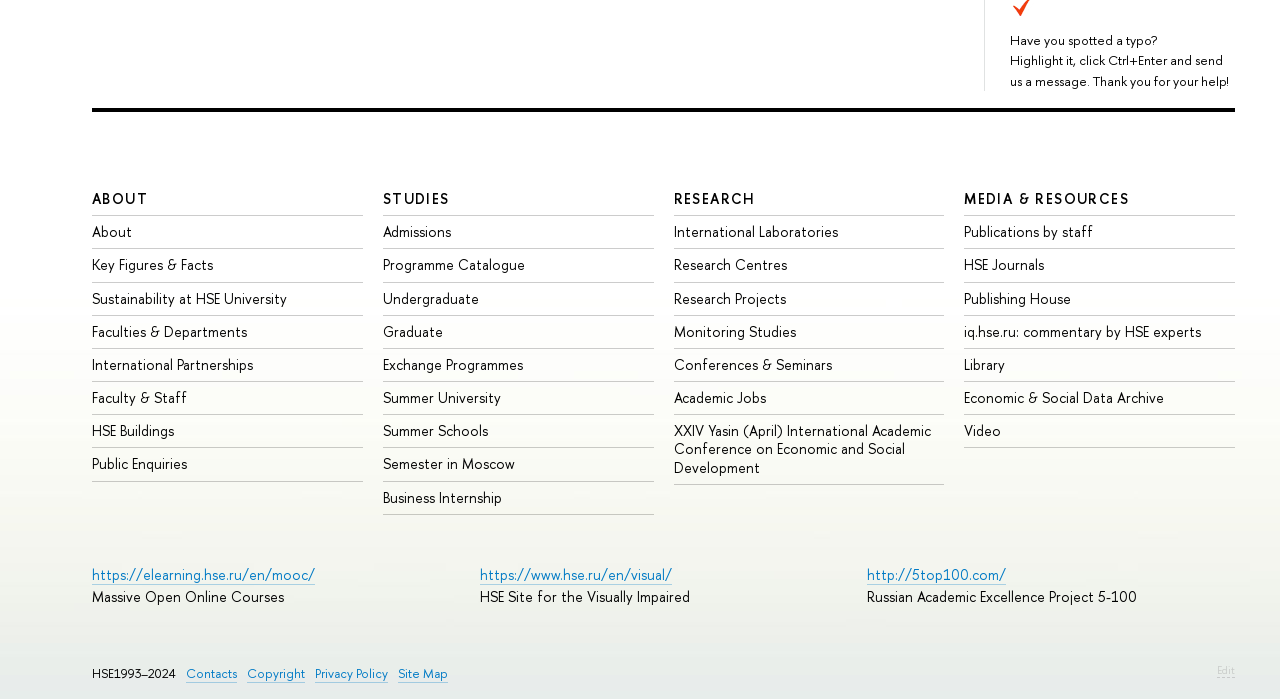Reply to the question with a single word or phrase:
What are the three main categories on the webpage?

ABOUT, STUDIES, RESEARCH